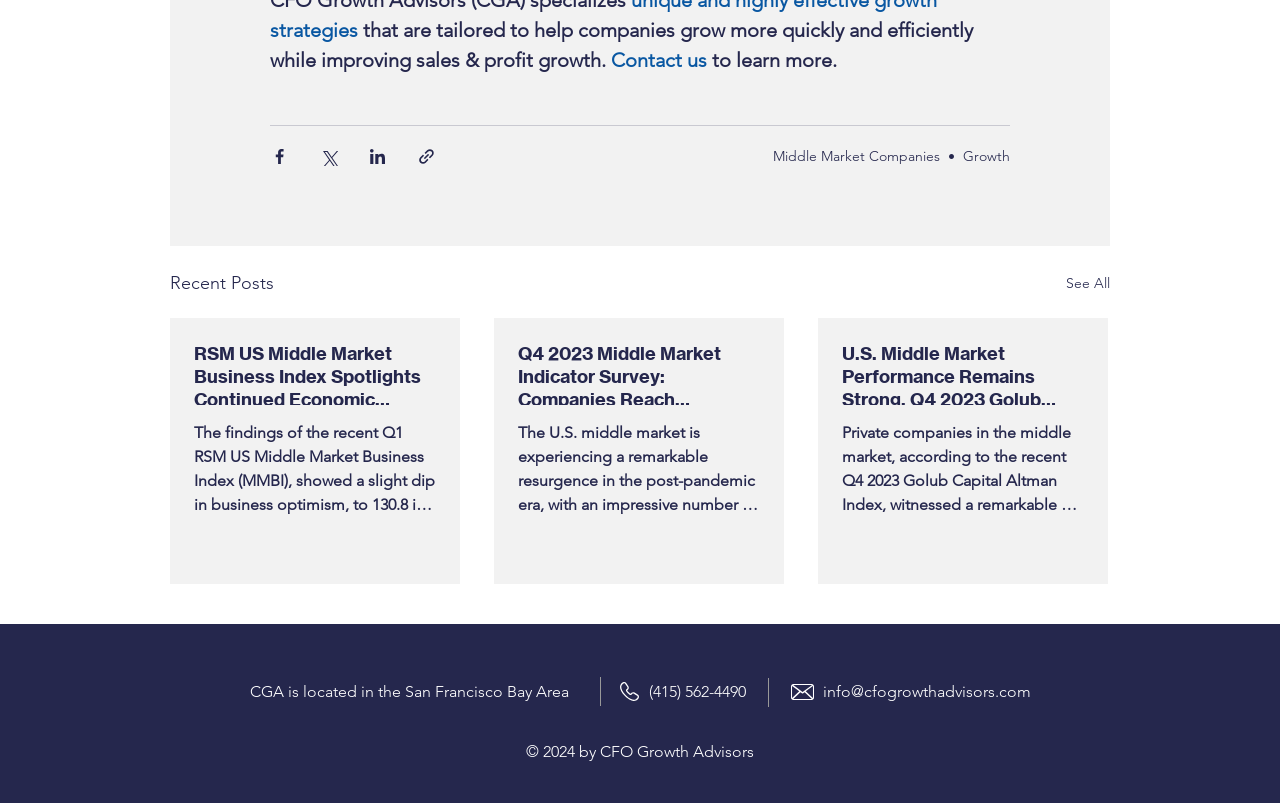How many recent posts are displayed on the webpage?
Give a detailed explanation using the information visible in the image.

I looked at the 'Recent Posts' section and counted the number of articles displayed. There are three recent posts displayed on the webpage.